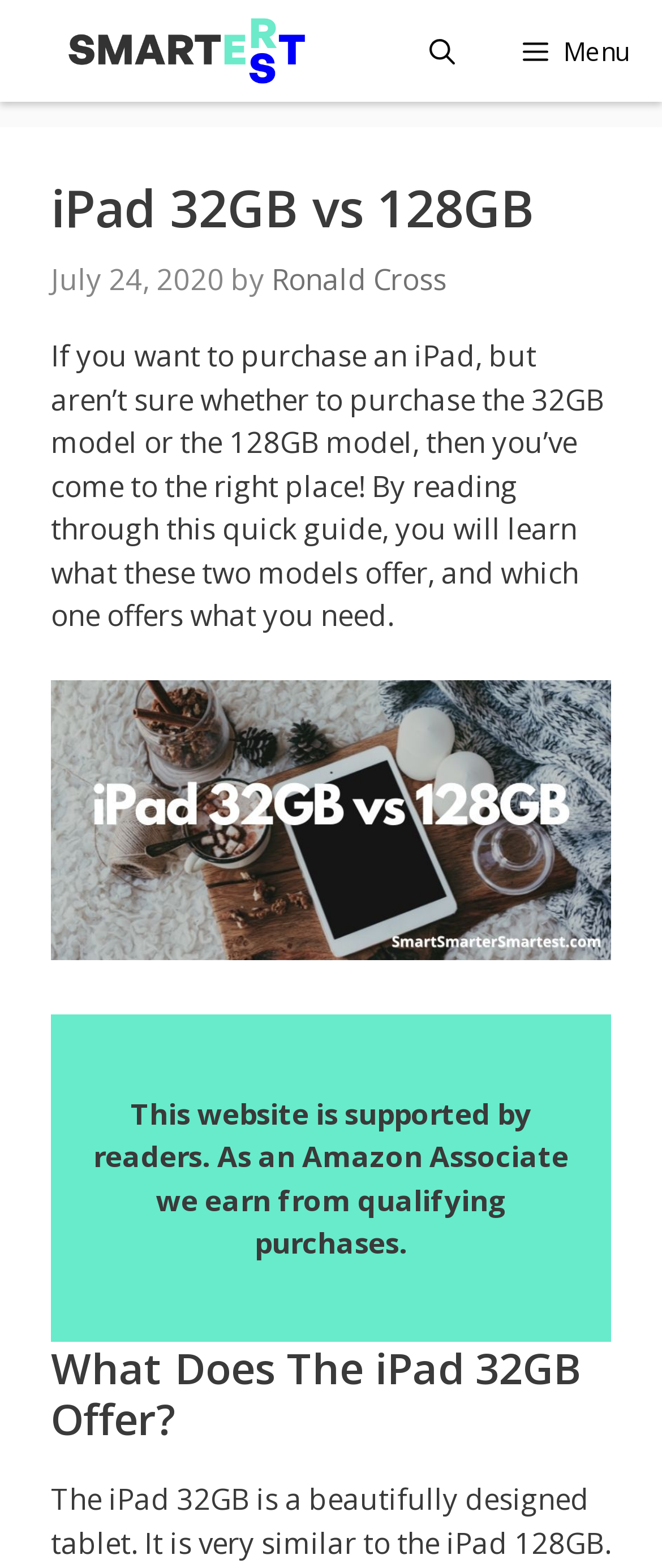Please reply to the following question with a single word or a short phrase:
Who is the author of the article?

Ronald Cross